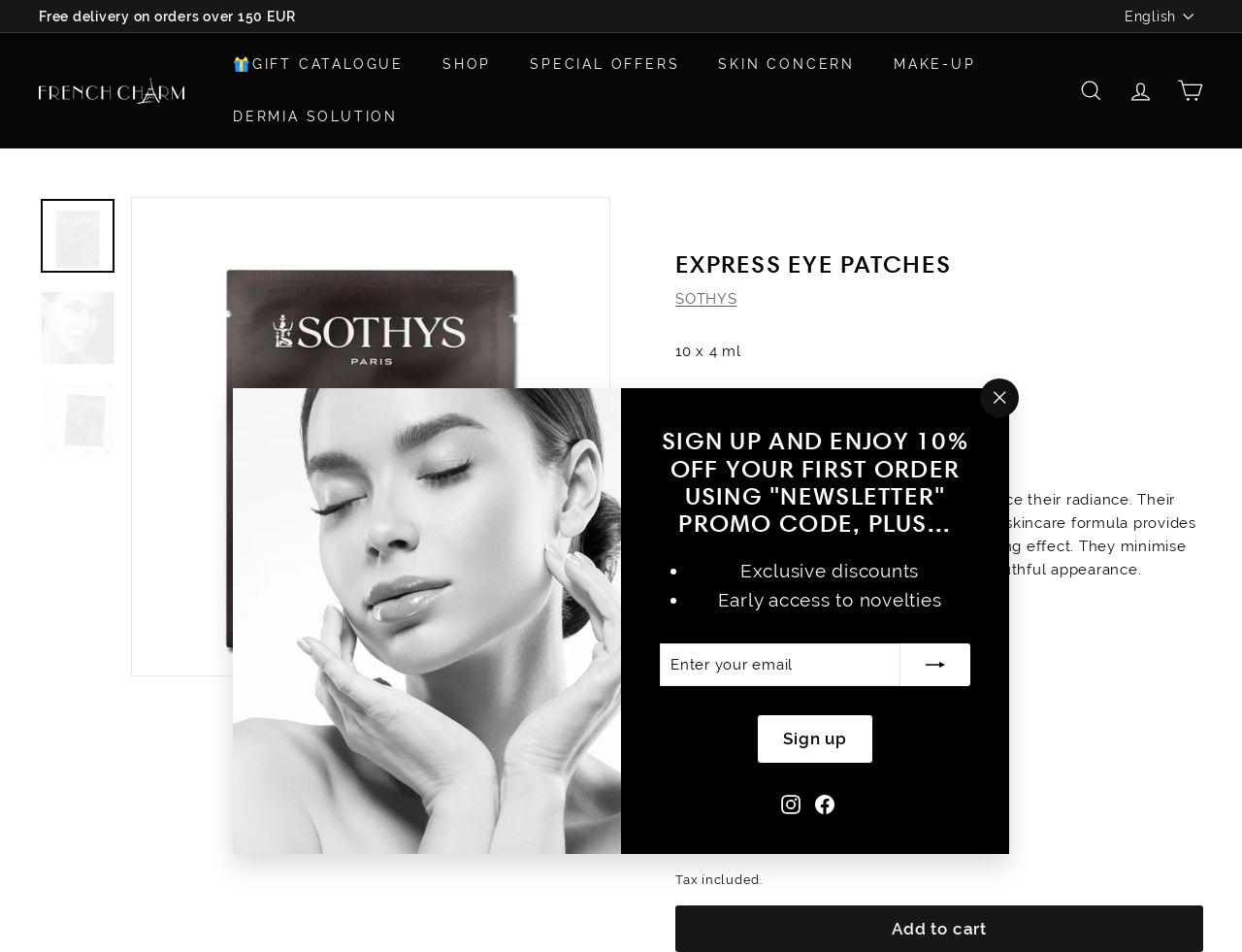Please determine the bounding box coordinates of the element's region to click in order to carry out the following instruction: "Select English as the language". The coordinates should be four float numbers between 0 and 1, i.e., [left, top, right, bottom].

[0.906, 0.0, 0.969, 0.034]